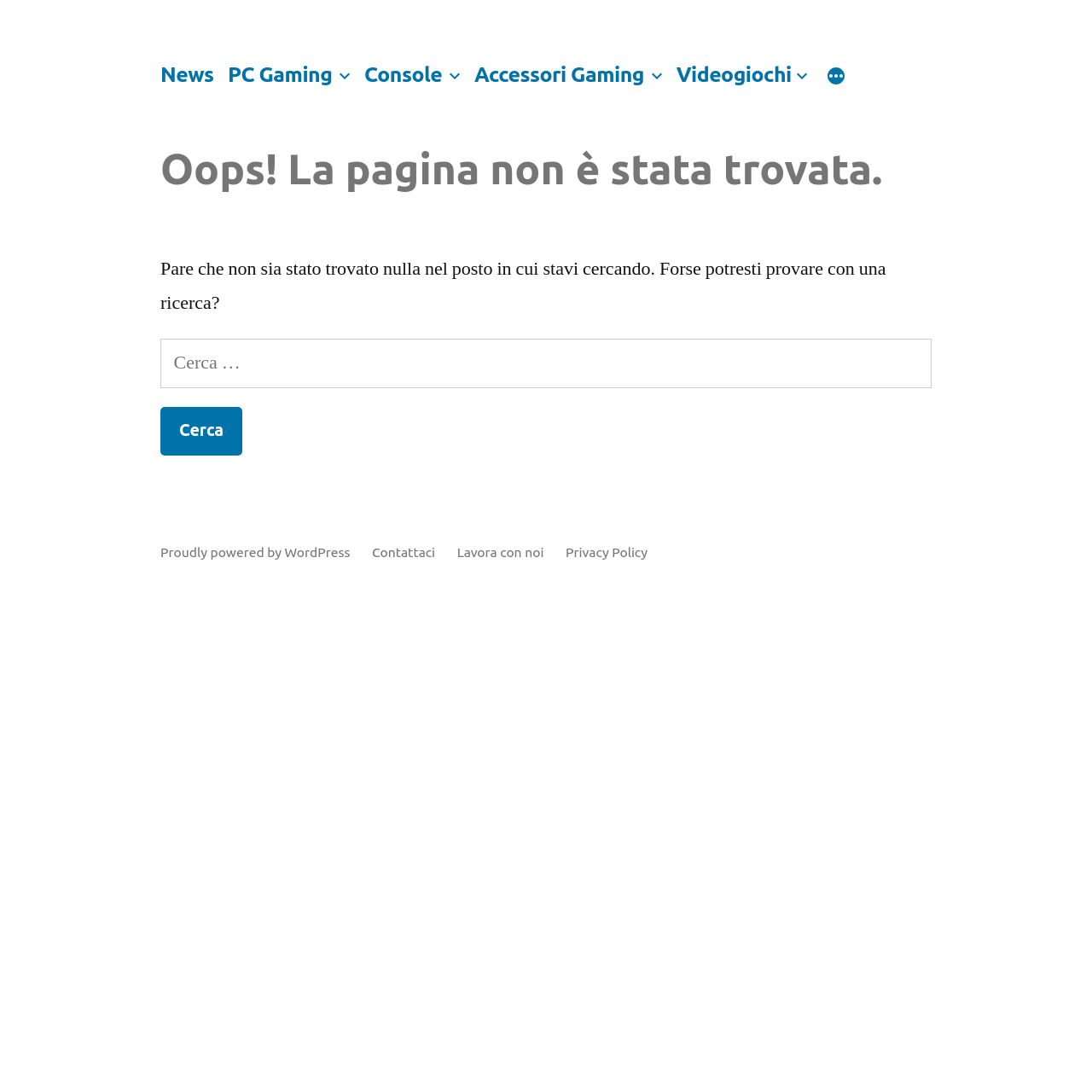Respond with a single word or phrase for the following question: 
What is the text of the first link in the top menu?

News